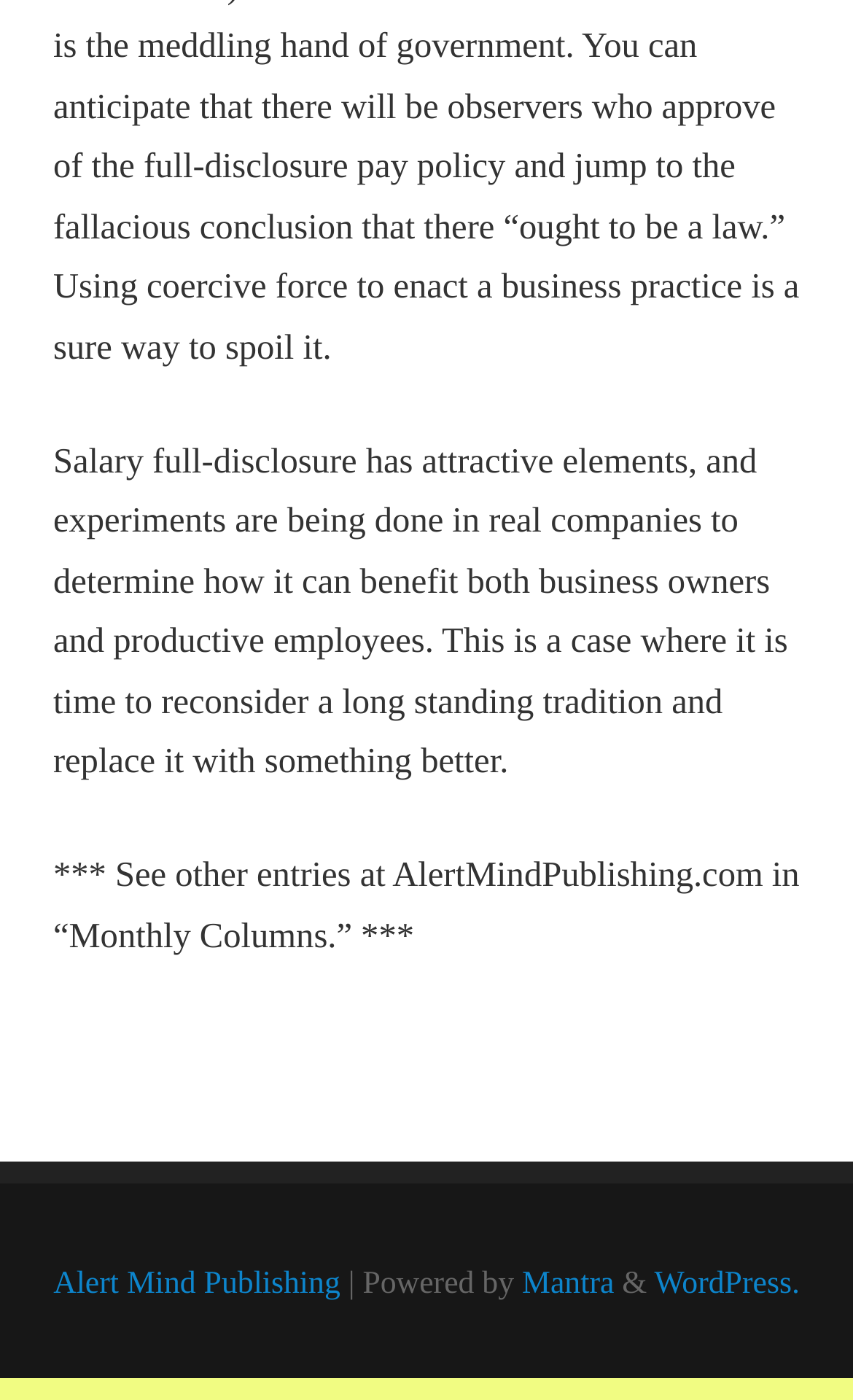What platform is used to power the website?
Look at the screenshot and respond with a single word or phrase.

WordPress